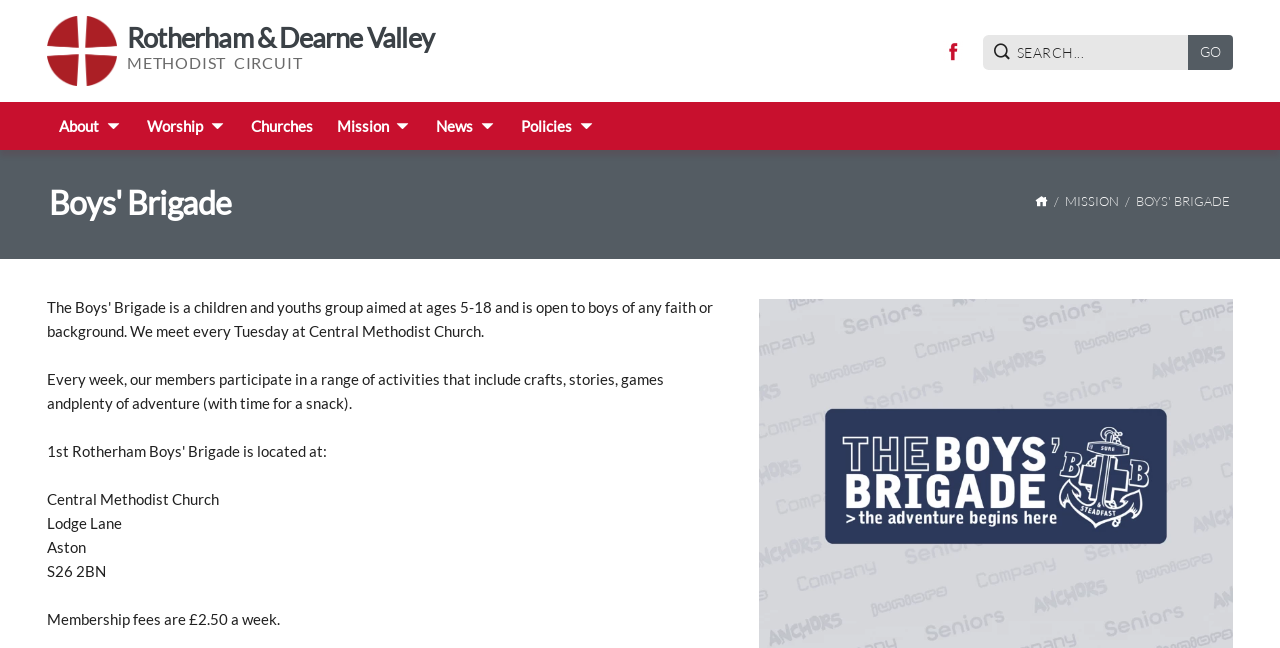What is the address of the church?
Answer the question with a detailed explanation, including all necessary information.

I found the address by looking at the static text elements on the webpage. Specifically, I found the texts 'Lodge Lane', 'Aston', and 'S26 2BN' at coordinates [0.037, 0.793, 0.095, 0.82], [0.037, 0.83, 0.067, 0.857], and [0.037, 0.867, 0.083, 0.894], respectively, which together form the address of the church.